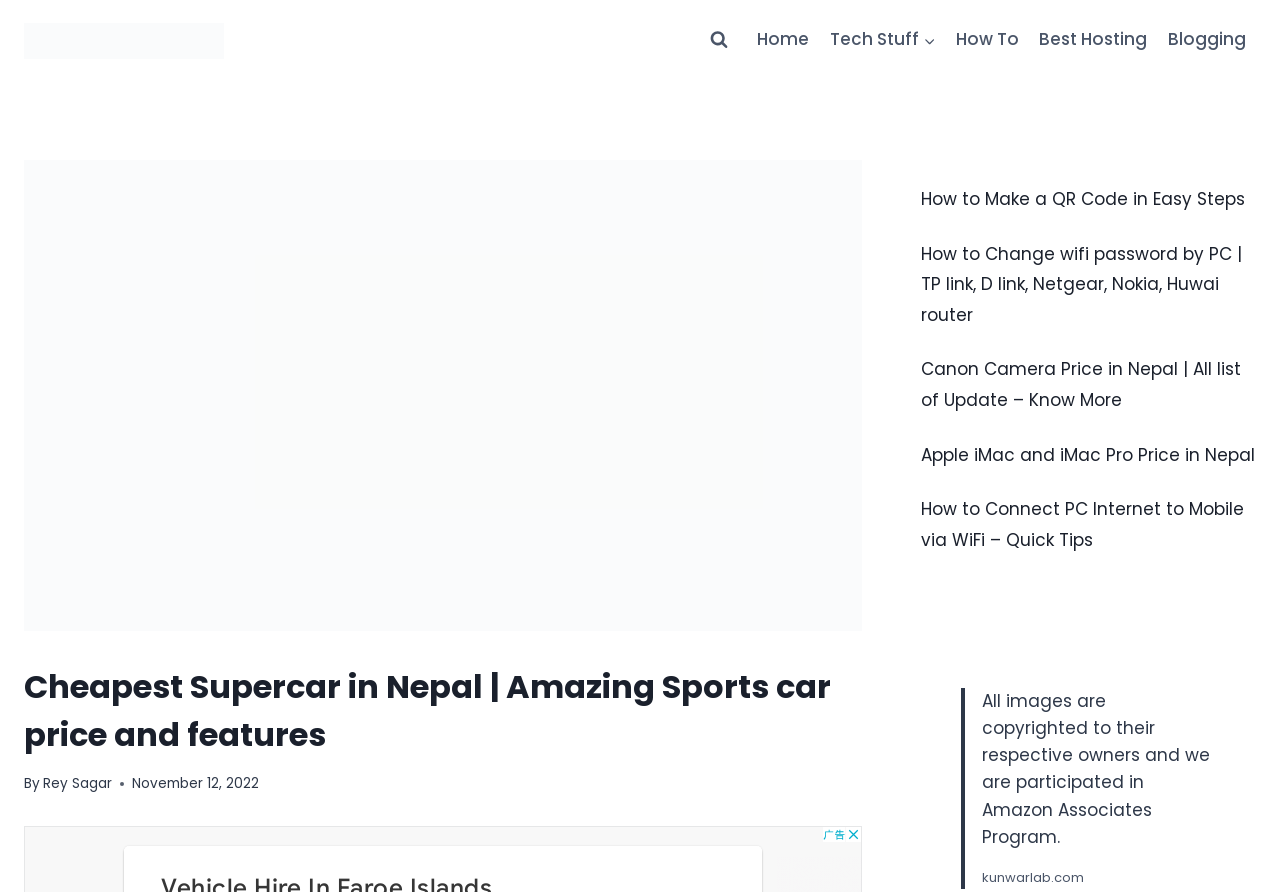Answer in one word or a short phrase: 
How many links are there in the primary navigation?

6